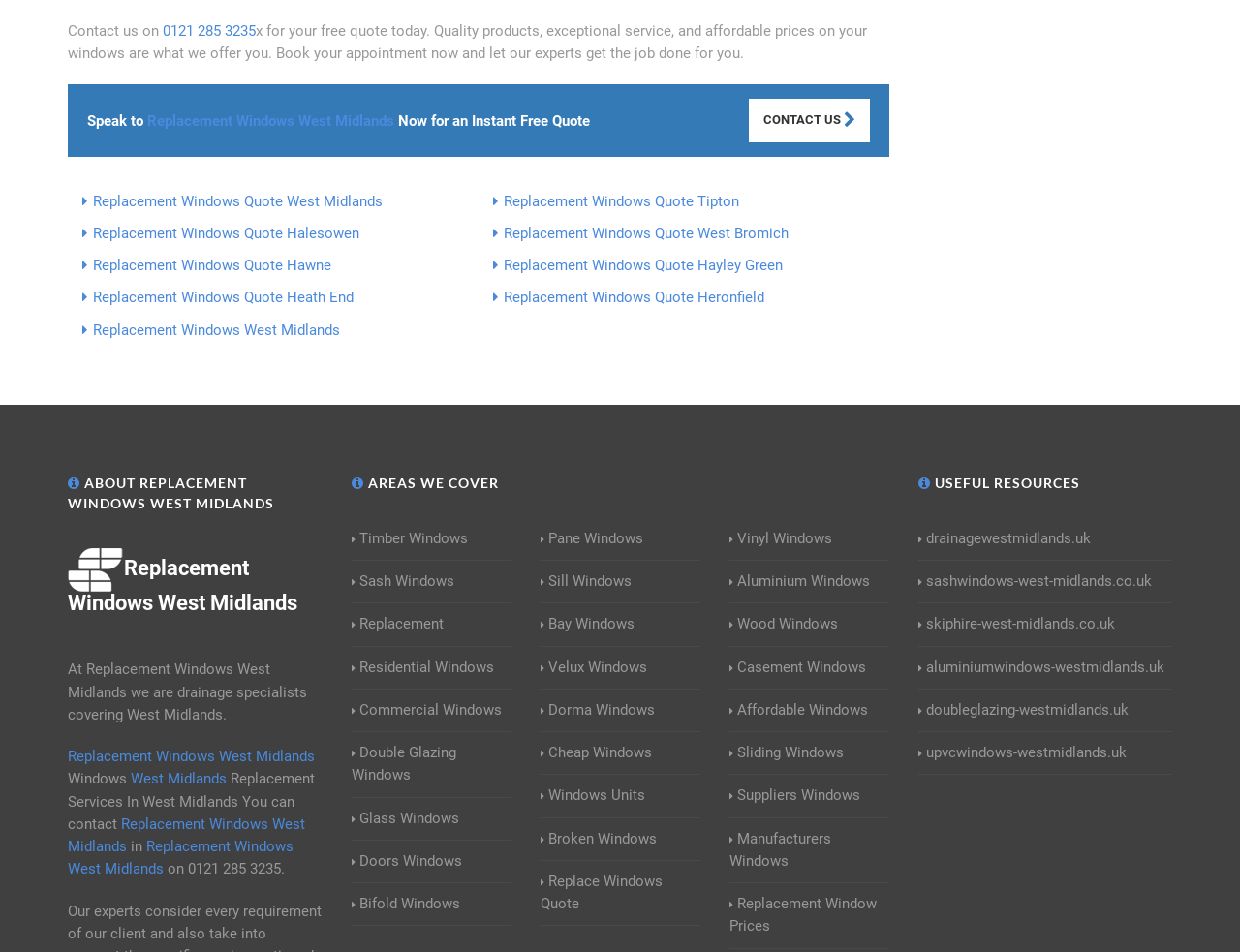What is the phone number to contact for a free quote?
Answer the question using a single word or phrase, according to the image.

0121 285 3235